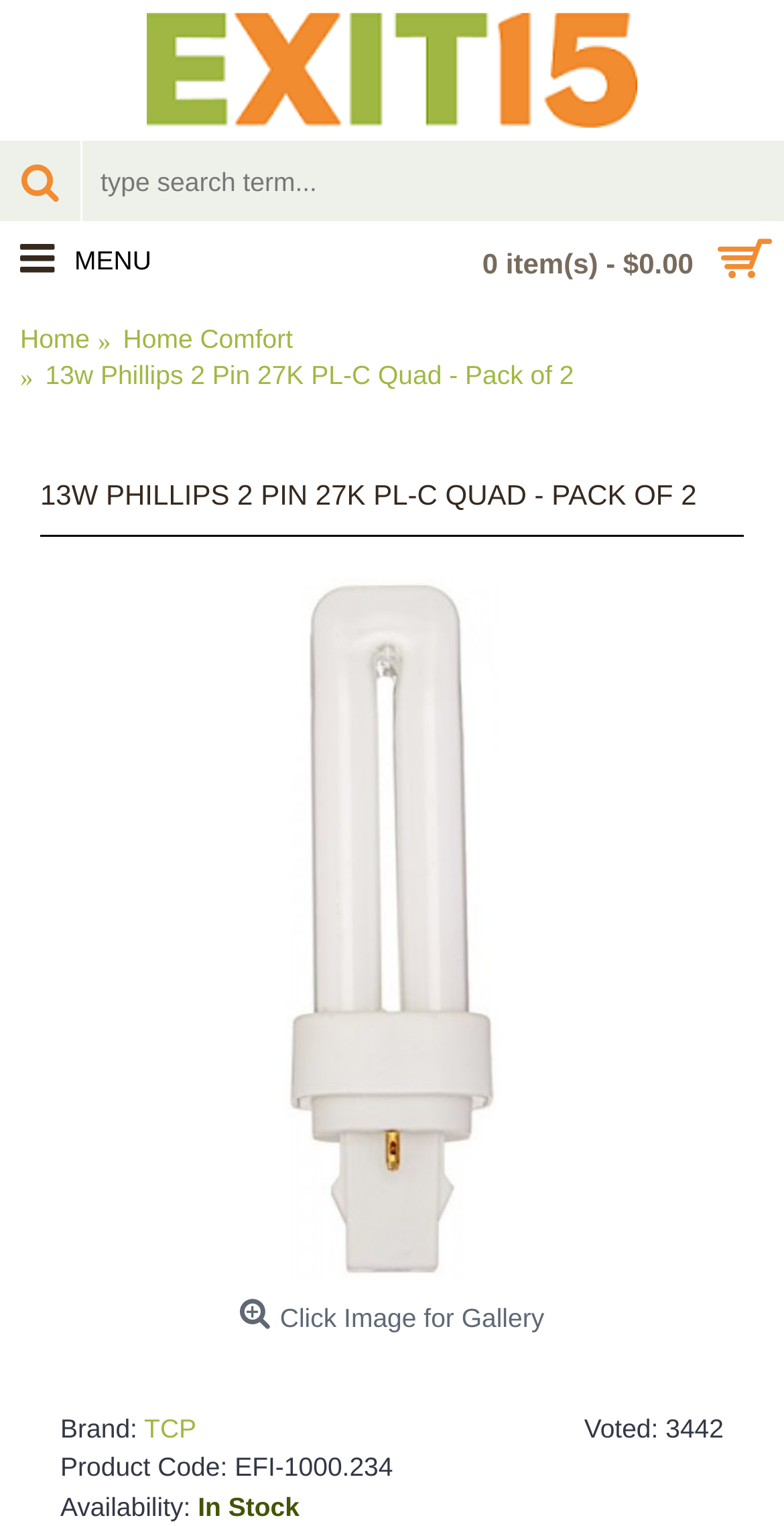Identify the bounding box coordinates of the clickable region required to complete the instruction: "view product details". The coordinates should be given as four float numbers within the range of 0 and 1, i.e., [left, top, right, bottom].

[0.058, 0.235, 0.732, 0.259]